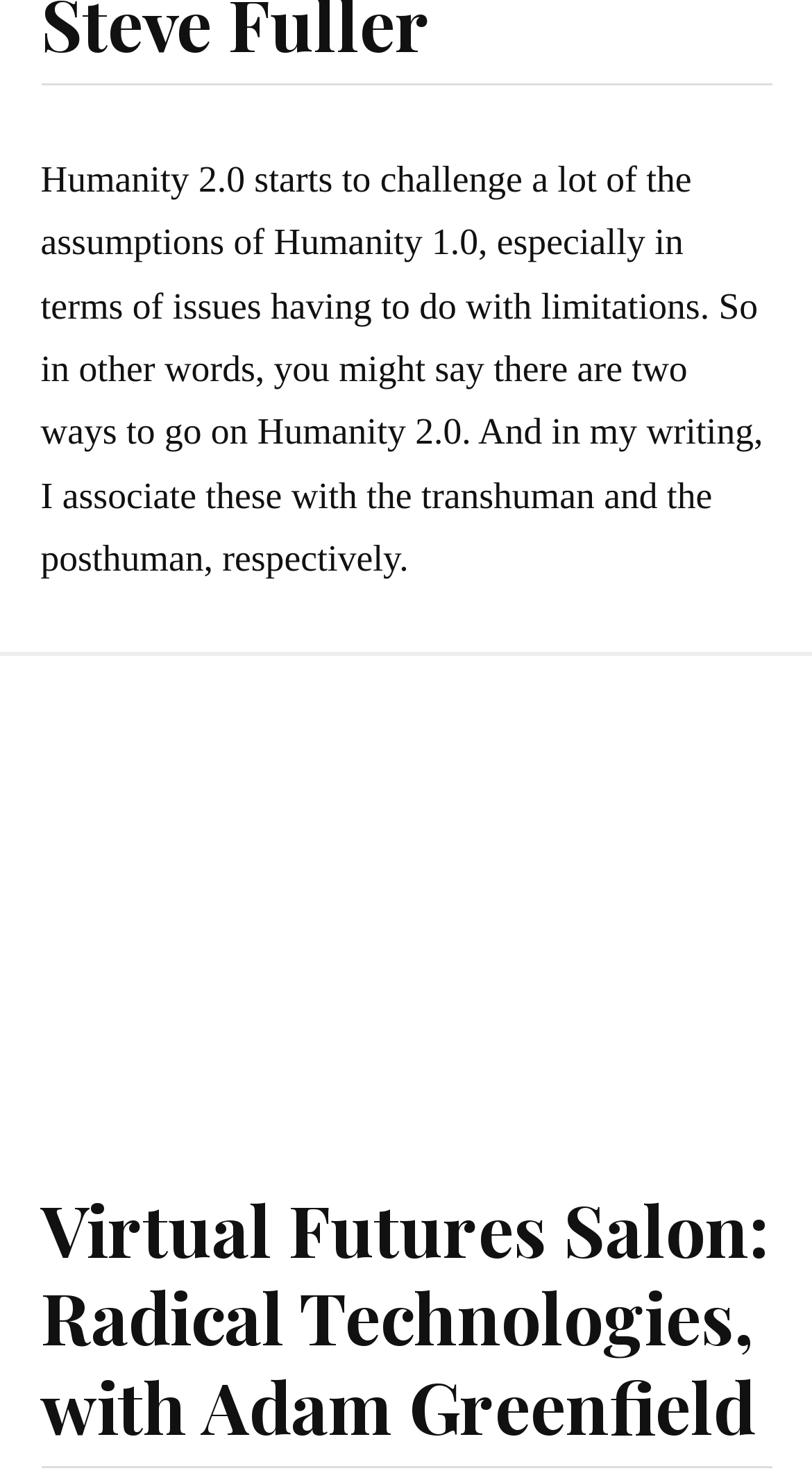Provide a brief response to the question below using a single word or phrase: 
What is the author associated with?

transhuman and posthuman